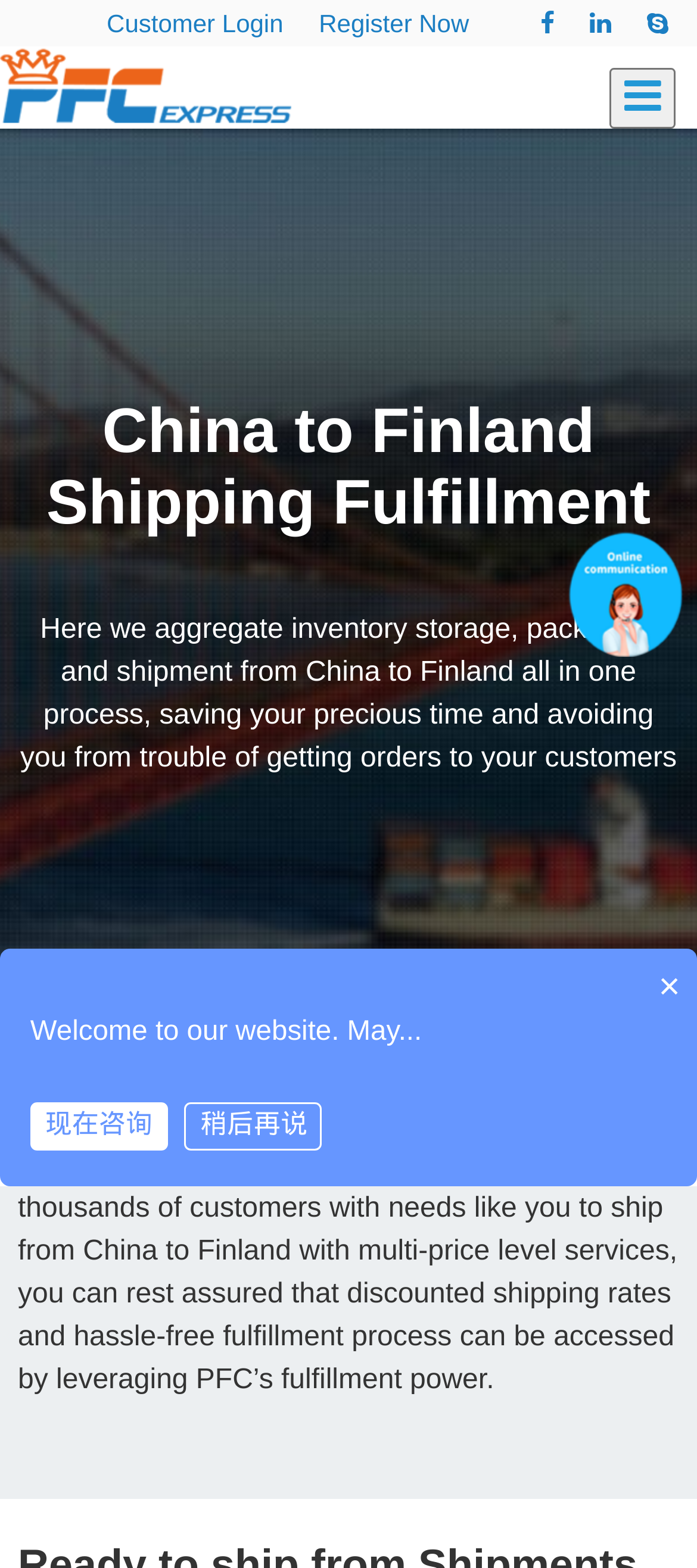Using the provided element description, identify the bounding box coordinates as (top-left x, top-left y, bottom-right x, bottom-right y). Ensure all values are between 0 and 1. Description: Link

[0.039, 0.709, 0.327, 0.748]